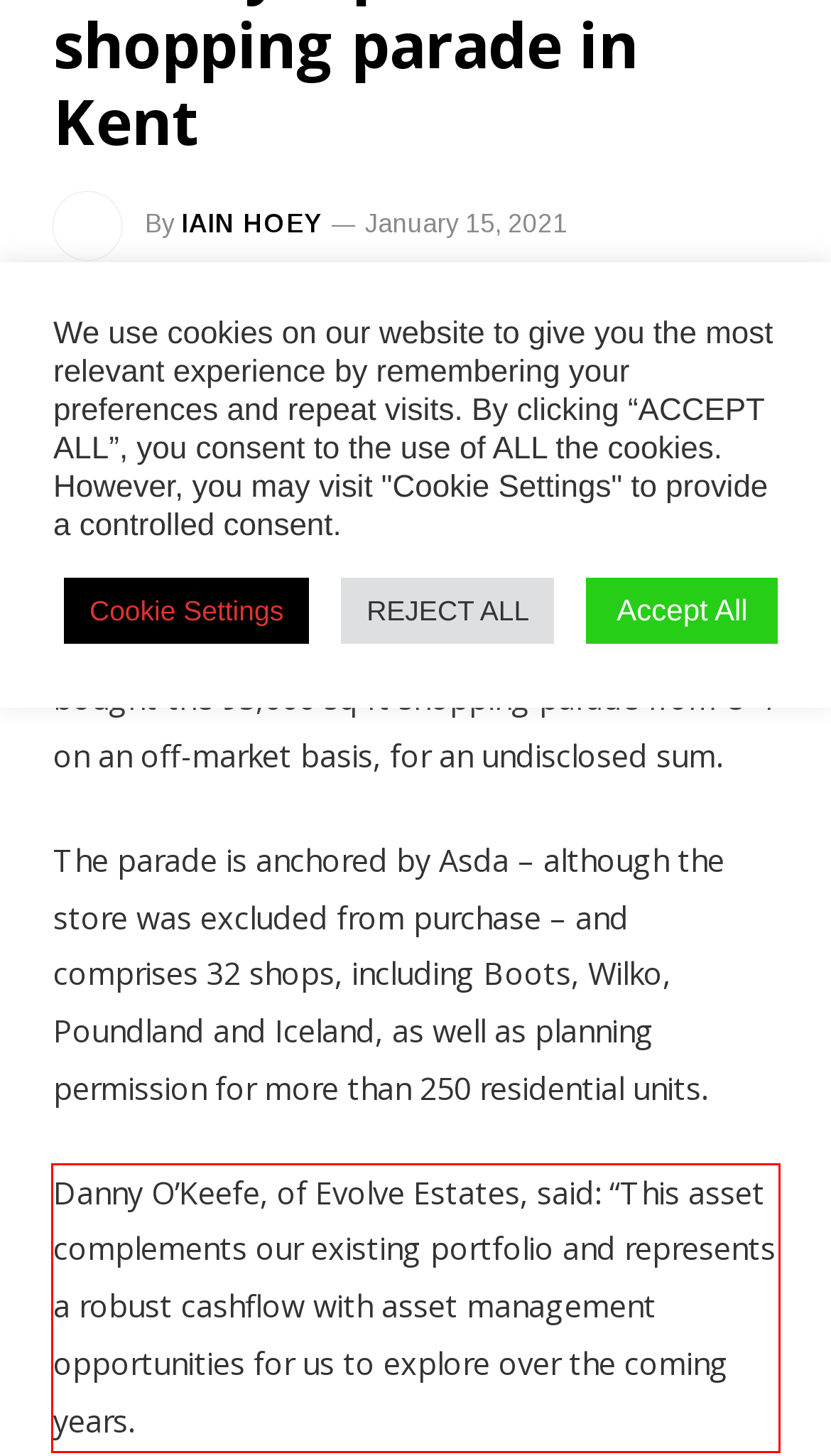There is a screenshot of a webpage with a red bounding box around a UI element. Please use OCR to extract the text within the red bounding box.

Danny O’Keefe, of Evolve Estates, said: “This asset complements our existing portfolio and represents a robust cashflow with asset management opportunities for us to explore over the coming years.